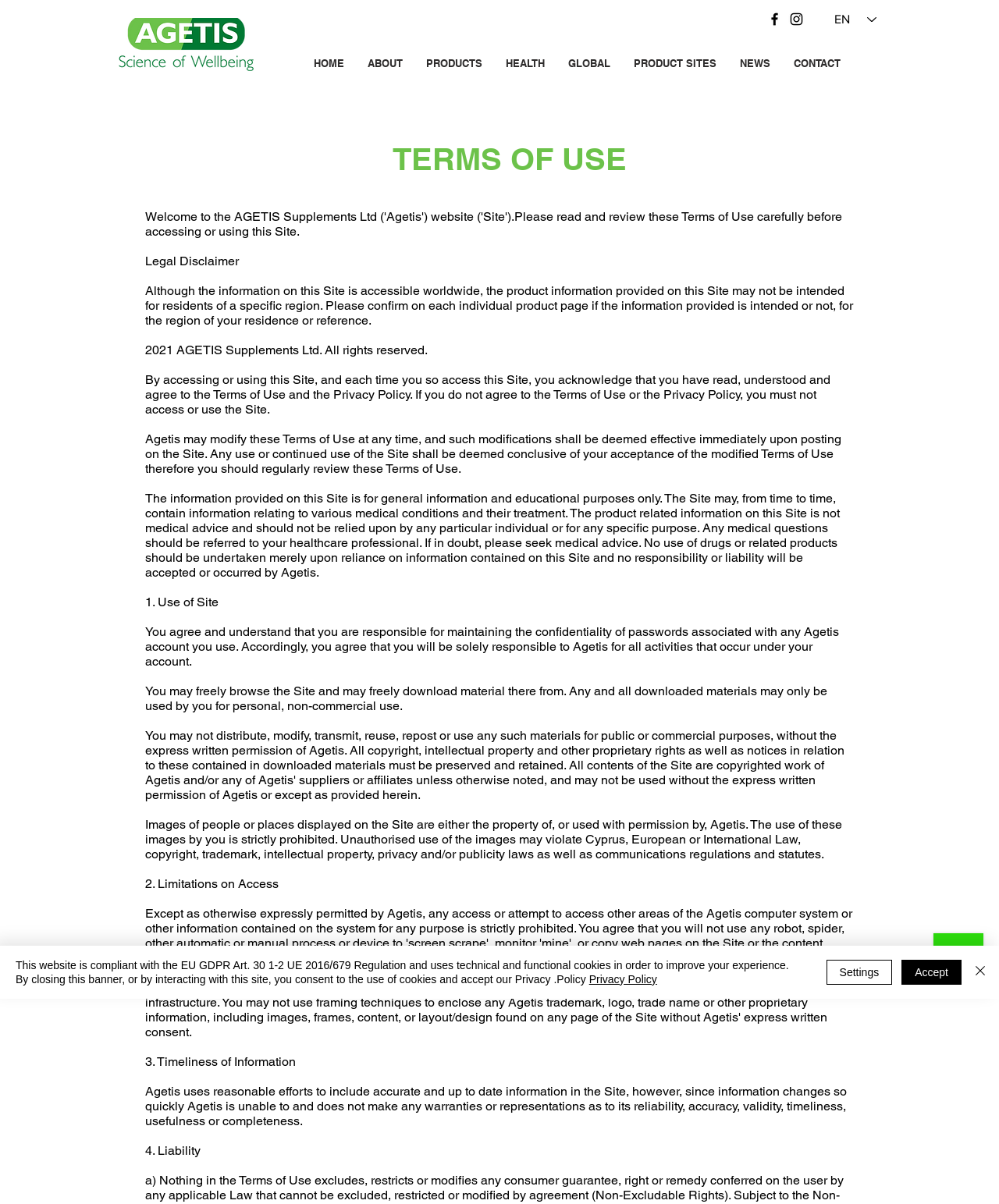Find the bounding box coordinates of the clickable region needed to perform the following instruction: "Click the Facebook link". The coordinates should be provided as four float numbers between 0 and 1, i.e., [left, top, right, bottom].

[0.767, 0.009, 0.784, 0.023]